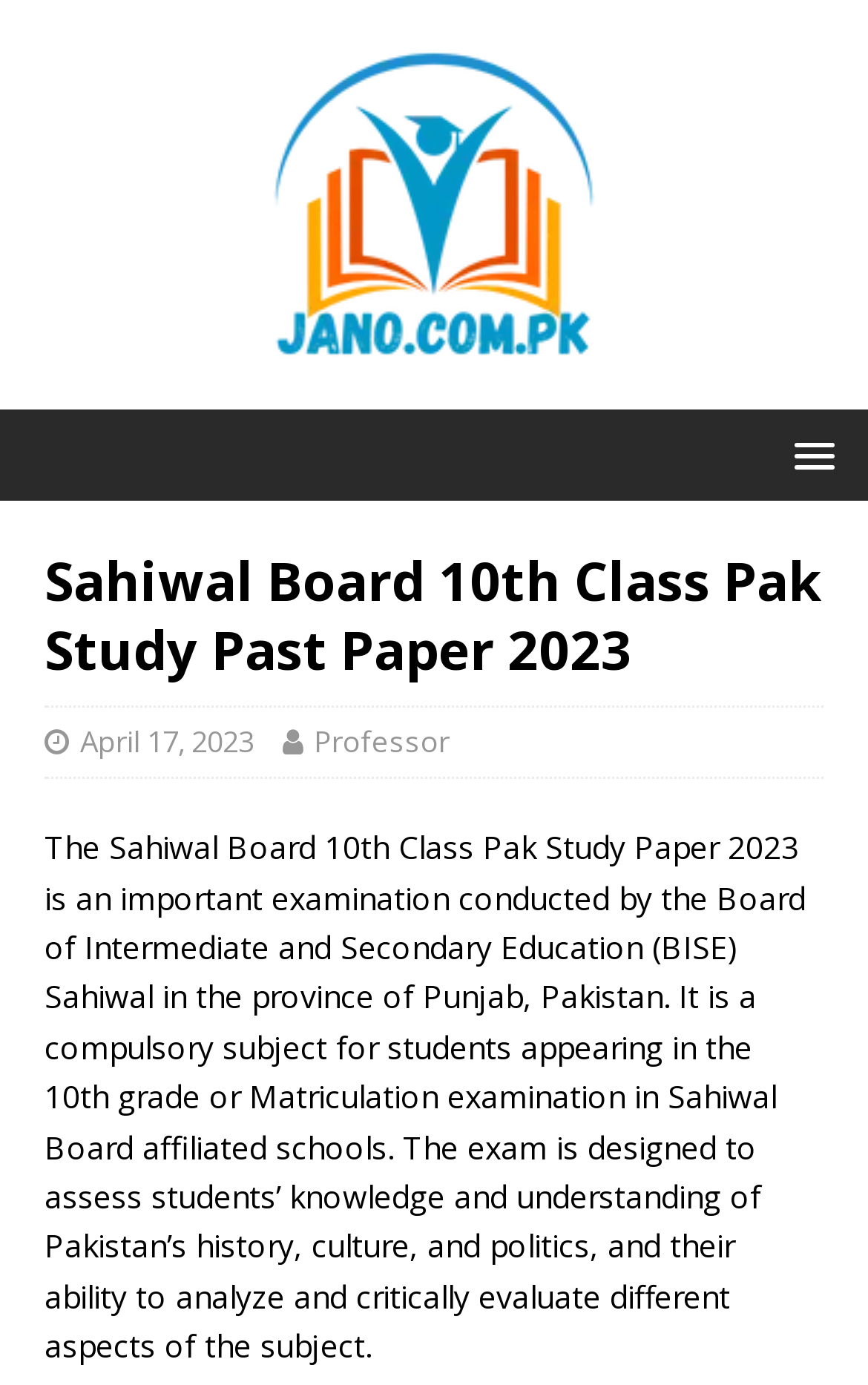Give a concise answer of one word or phrase to the question: 
What is the purpose of the Sahiwal Board 10th Class Pak Study Paper 2023?

To assess students' knowledge